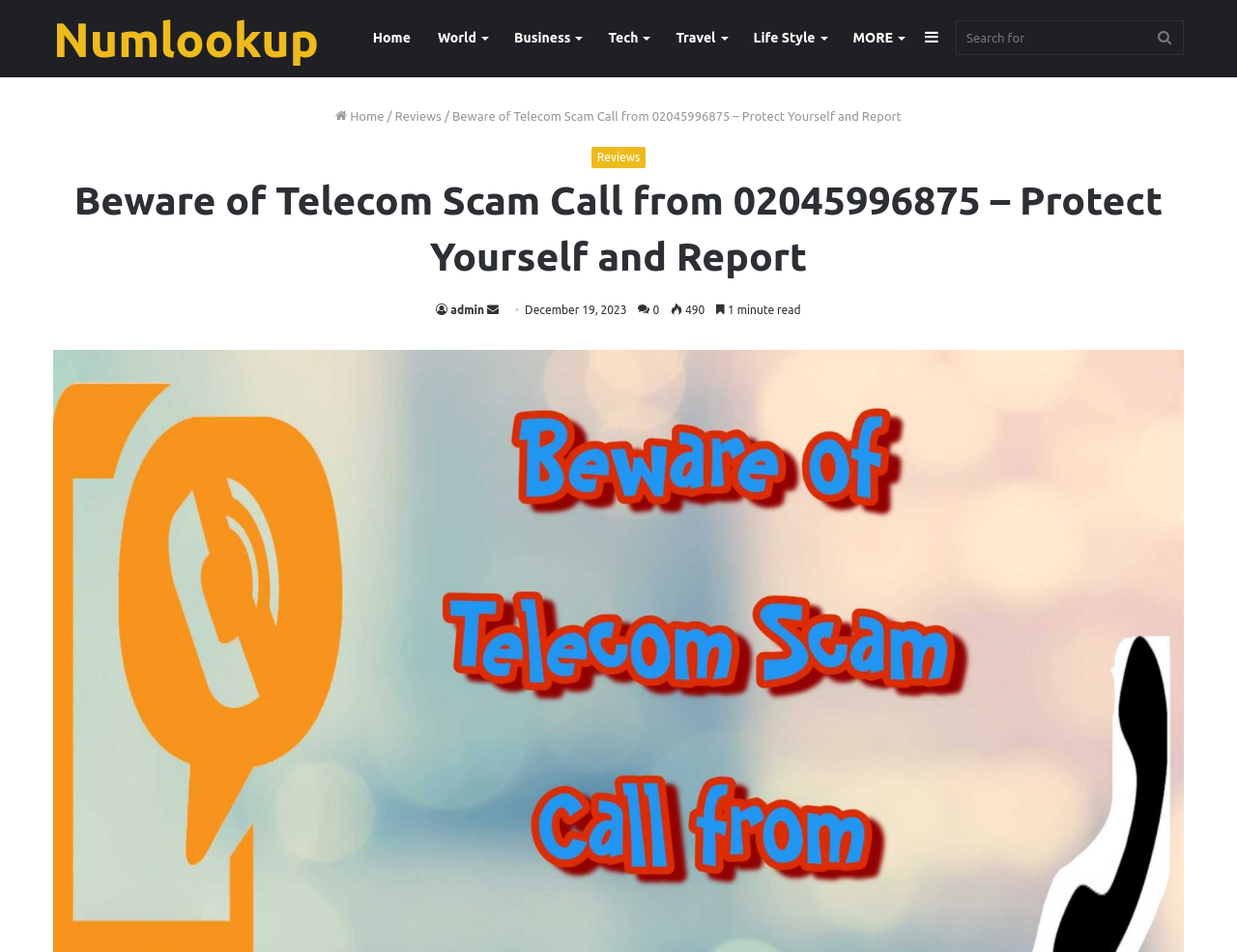What are the categories of navigation on this webpage?
Observe the image and answer the question with a one-word or short phrase response.

Home, World, Business, Tech, Travel, Life Style, MORE